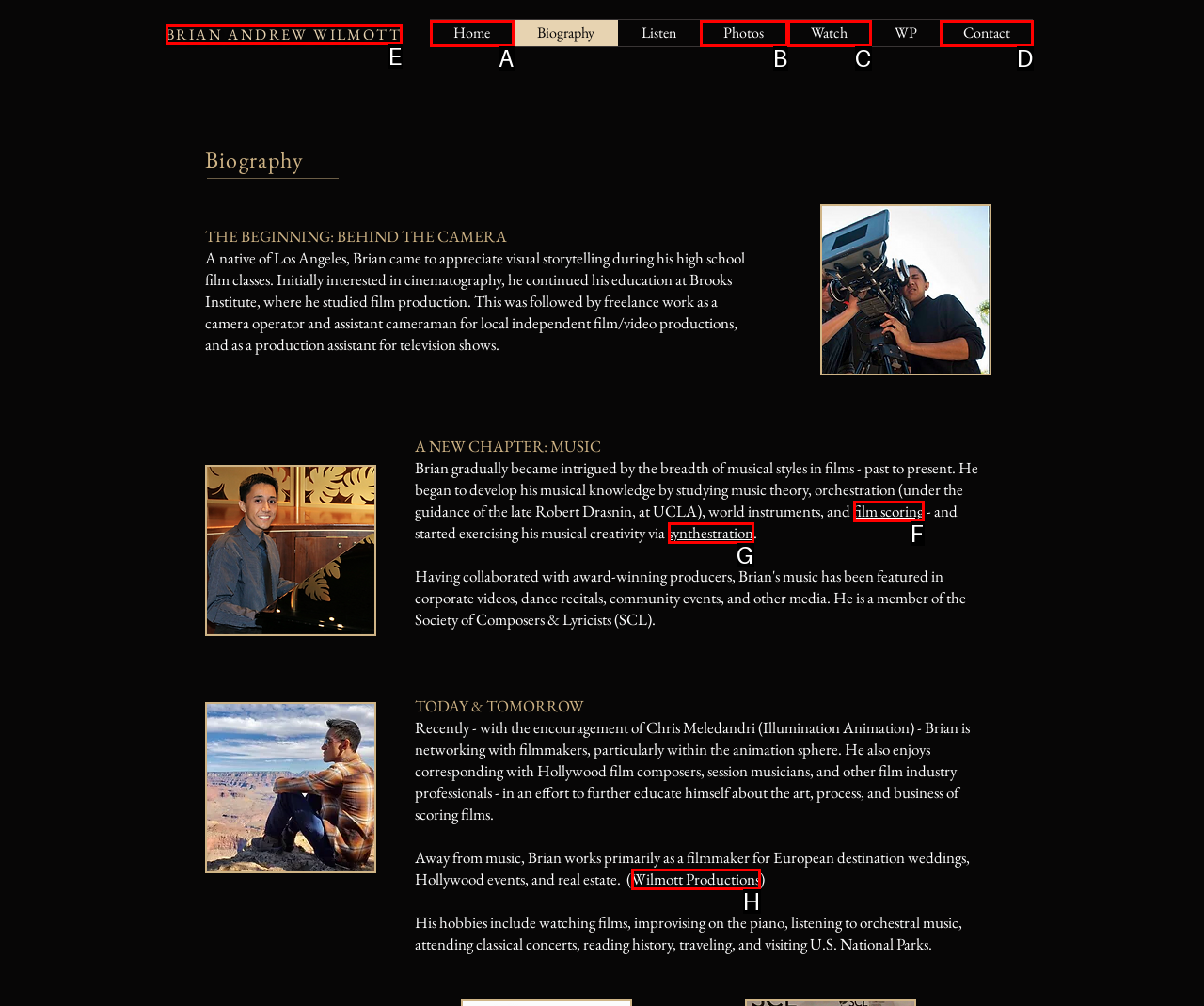Which option should you click on to fulfill this task: Click on the 'synthestration' link? Answer with the letter of the correct choice.

G